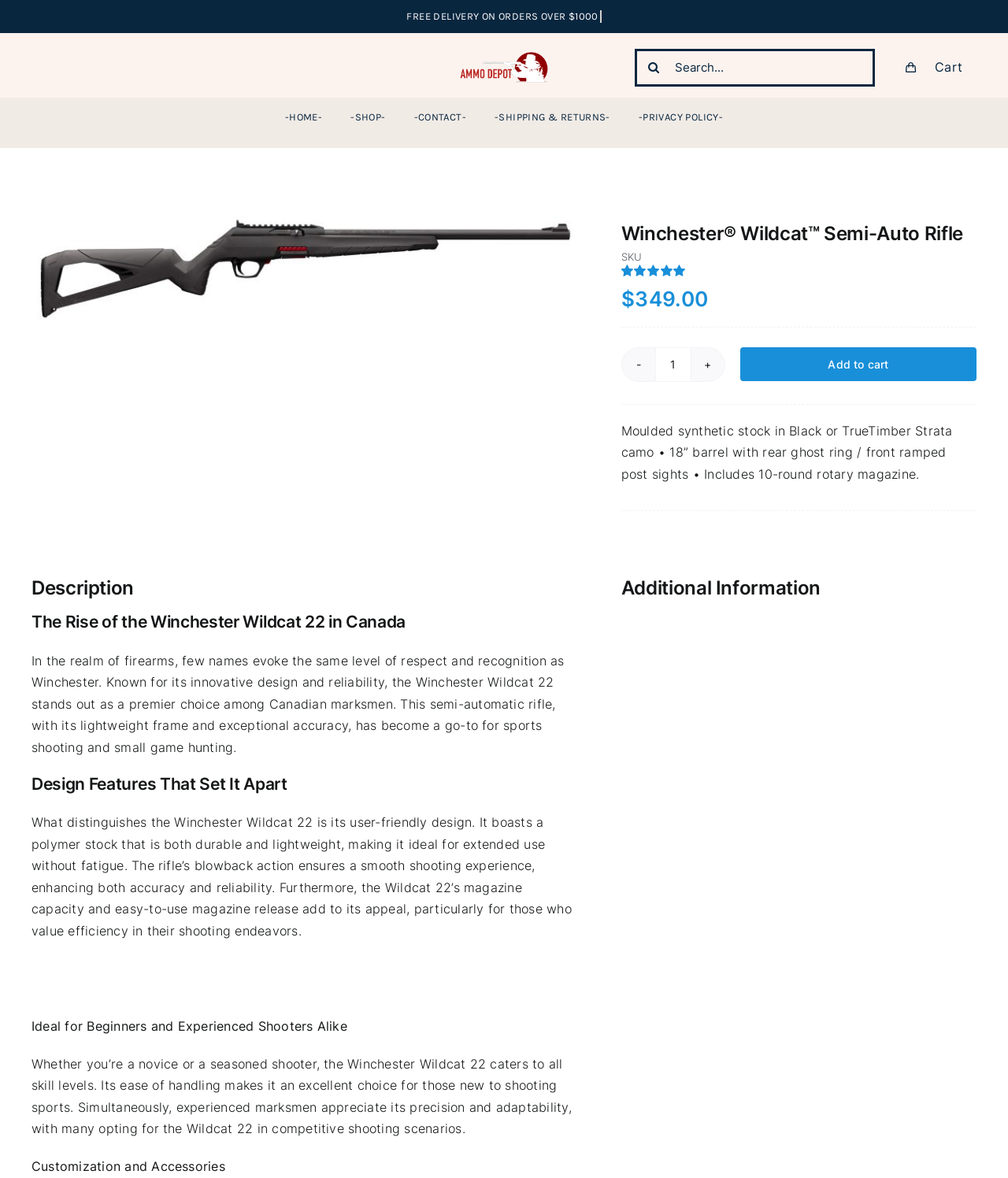Please predict the bounding box coordinates of the element's region where a click is necessary to complete the following instruction: "View cart". The coordinates should be represented by four float numbers between 0 and 1, i.e., [left, top, right, bottom].

[0.921, 0.043, 0.961, 0.072]